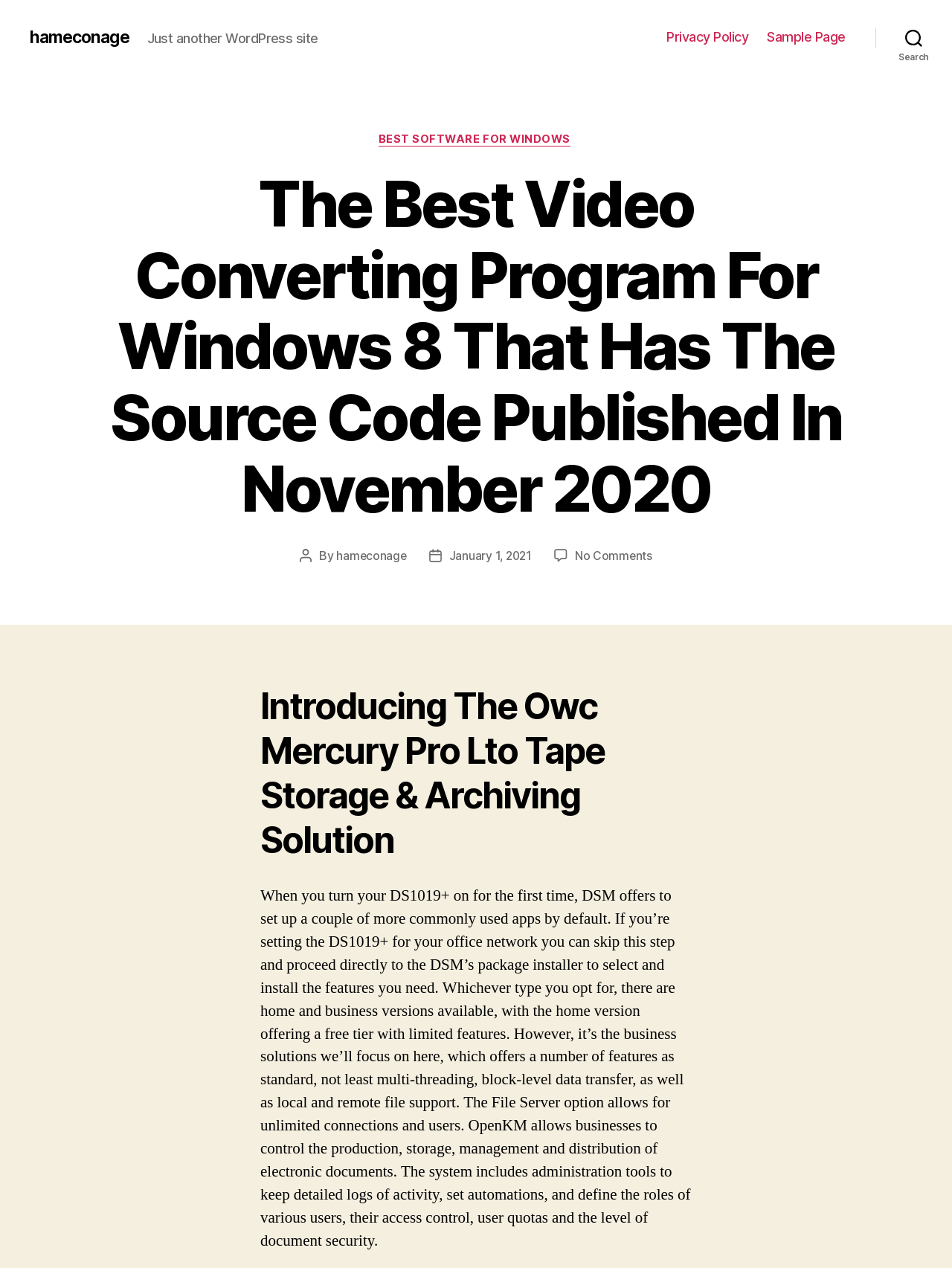Could you highlight the region that needs to be clicked to execute the instruction: "Visit the 'Privacy Policy' page"?

[0.7, 0.023, 0.786, 0.036]